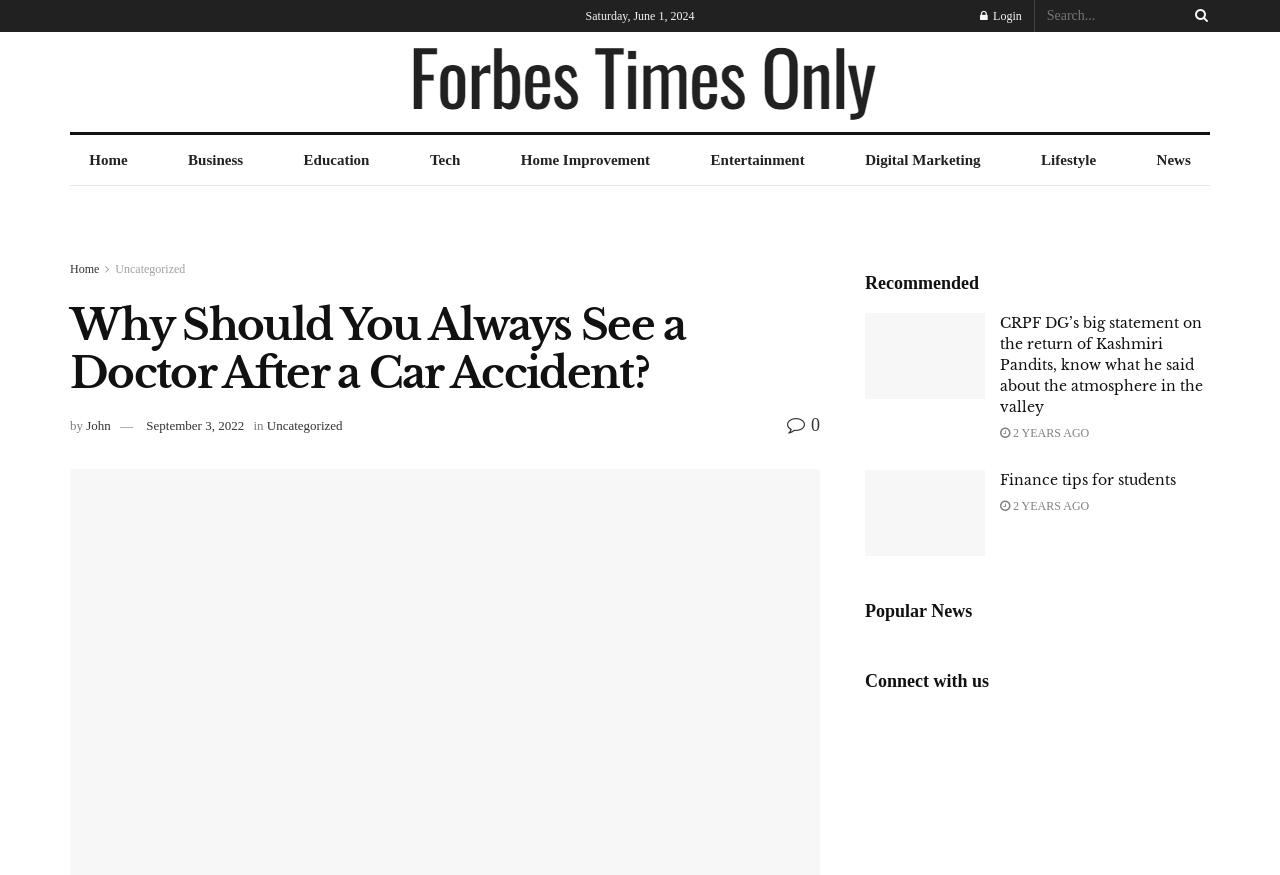Please identify the primary heading on the webpage and return its text.

Why Should You Always See a Doctor After a Car Accident?